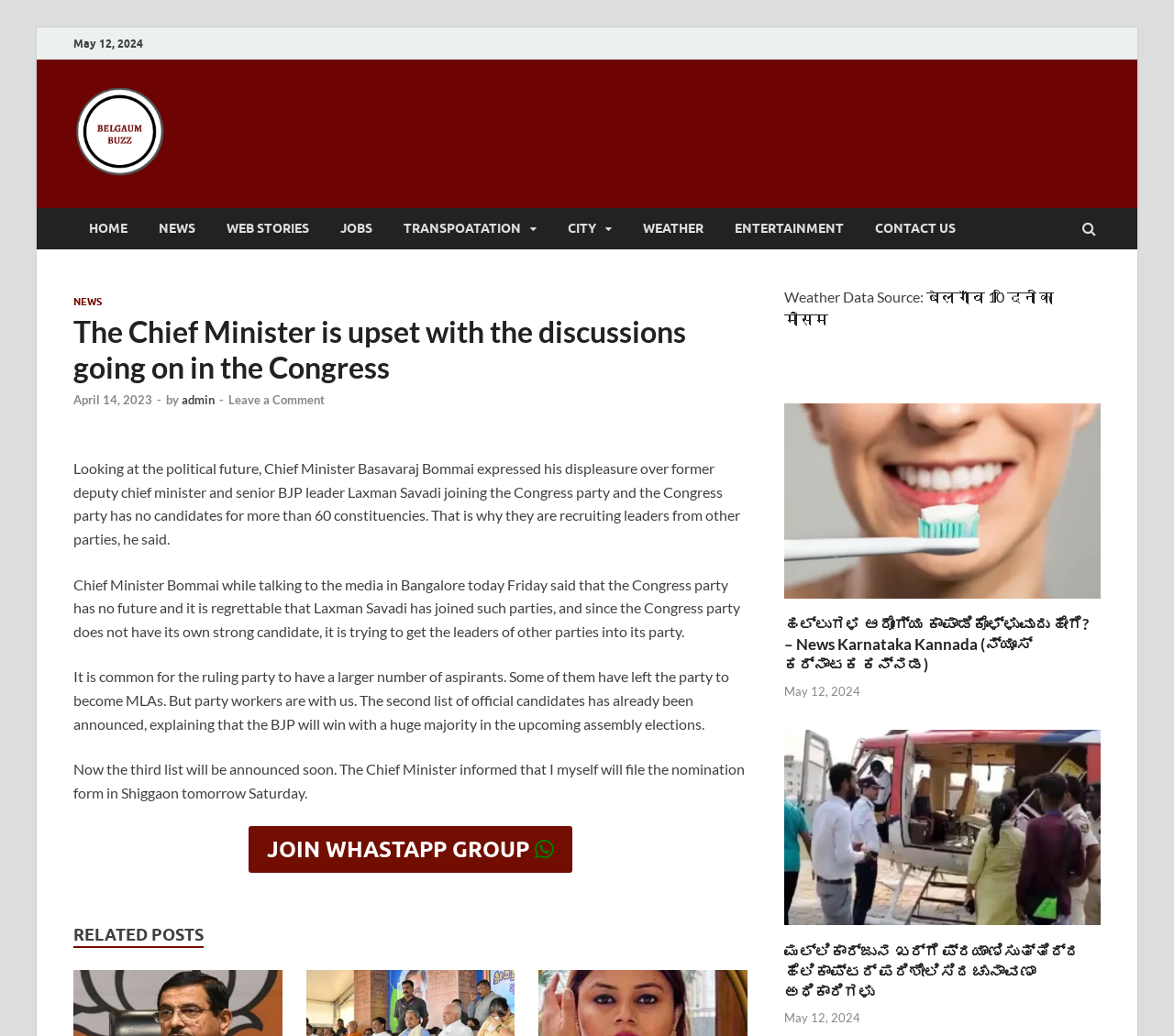Find the bounding box coordinates of the area that needs to be clicked in order to achieve the following instruction: "Read the related post titled 'ಹಲ್ಲುಗಳ ಆರೋಗ್ಯ ಕಾಪಾಡಿಕೊಳ್ಳುವುದು ಹೇಗೆ? – News Karnataka Kannada (ನ್ಯೂಸ್ ಕರ್ನಾಟಕ ಕನ್ನಡ)'". The coordinates should be specified as four float numbers between 0 and 1, i.e., [left, top, right, bottom].

[0.668, 0.573, 0.938, 0.59]